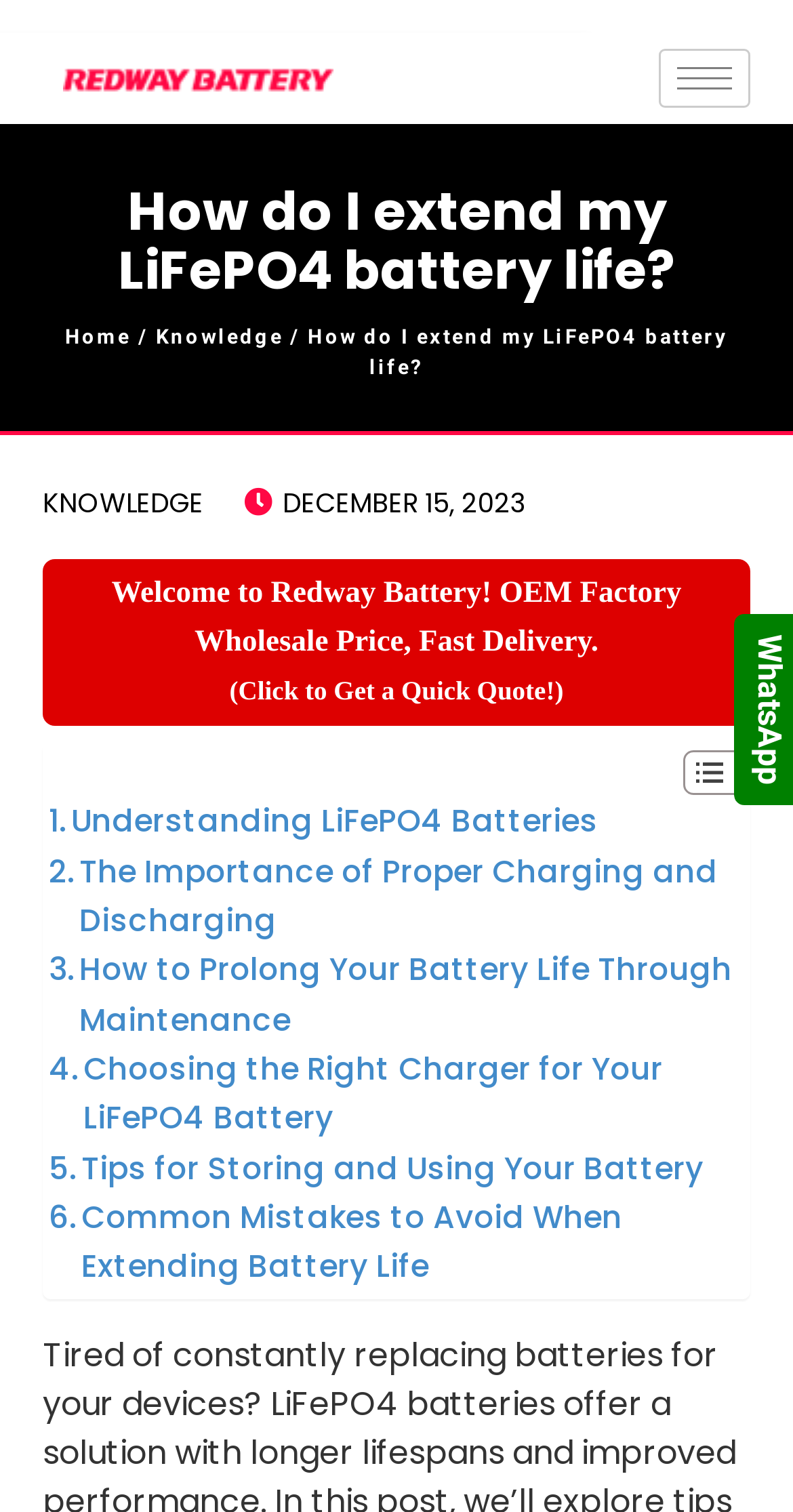Elaborate on the webpage's design and content in a detailed caption.

This webpage is about extending the life of LiFePO4 batteries. At the top left, there is a logo of Redway Battery, accompanied by a hamburger icon button at the top right. Below the logo, there is a heading that reads "How do I extend my LiFePO4 battery life?" followed by a breadcrumb navigation menu that shows the path "Home / Knowledge / How do I extend my LiFePO4 battery life?".

On the left side, there are two links, "KNOWLEDGE" and "DECEMBER 15, 2023", with a time element next to the date link. Below these links, there is a welcome message from Redway Battery, along with a call-to-action to get a quick quote.

The main content of the webpage is organized in a table layout, with a toggle button to show or hide the table of contents at the top right. The table of contents has six links, each representing a section of the article, including "Understanding LiFePO4 Batteries", "The Importance of Proper Charging and Discharging", "How to Prolong Your Battery Life Through Maintenance", "Choosing the Right Charger for Your LiFePO4 Battery", "Tips for Storing and Using Your Battery", and "Common Mistakes to Avoid When Extending Battery Life".